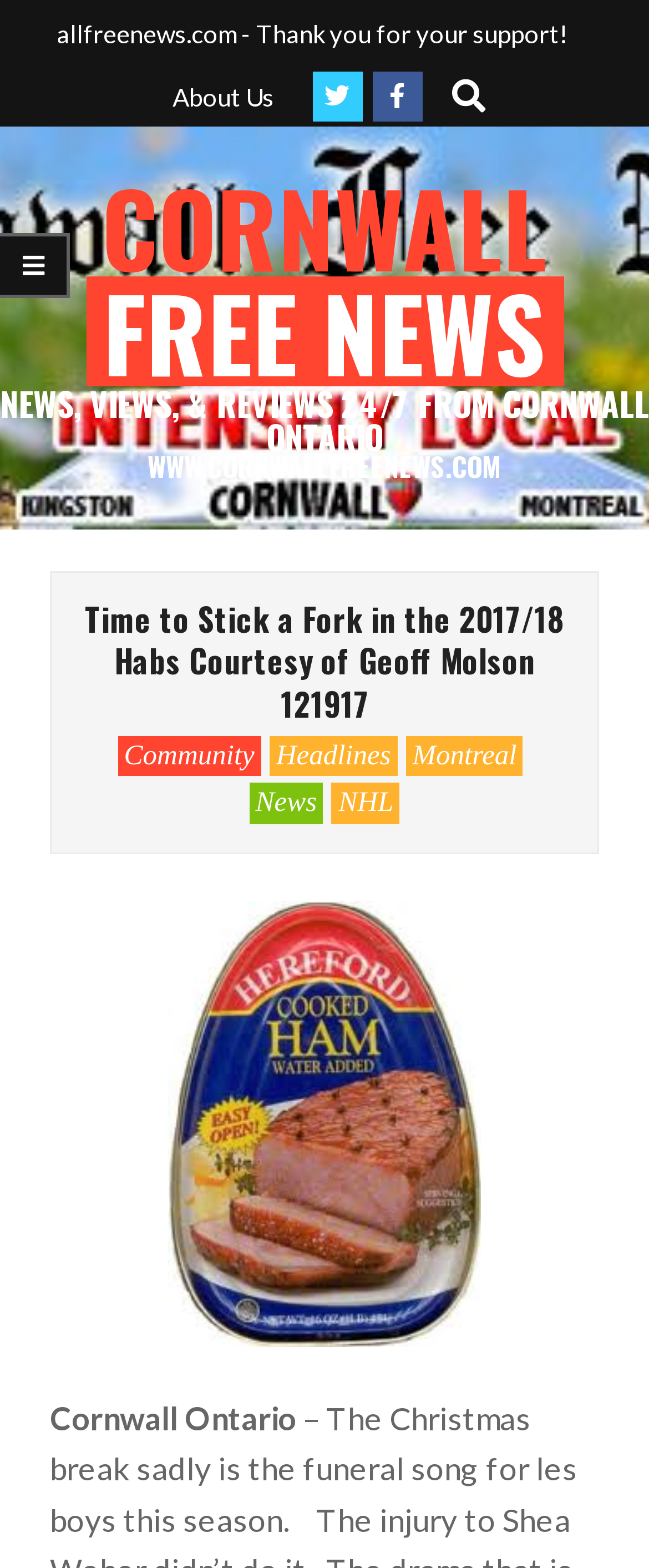Please identify the bounding box coordinates of the area that needs to be clicked to fulfill the following instruction: "Read the latest News."

[0.383, 0.499, 0.498, 0.525]